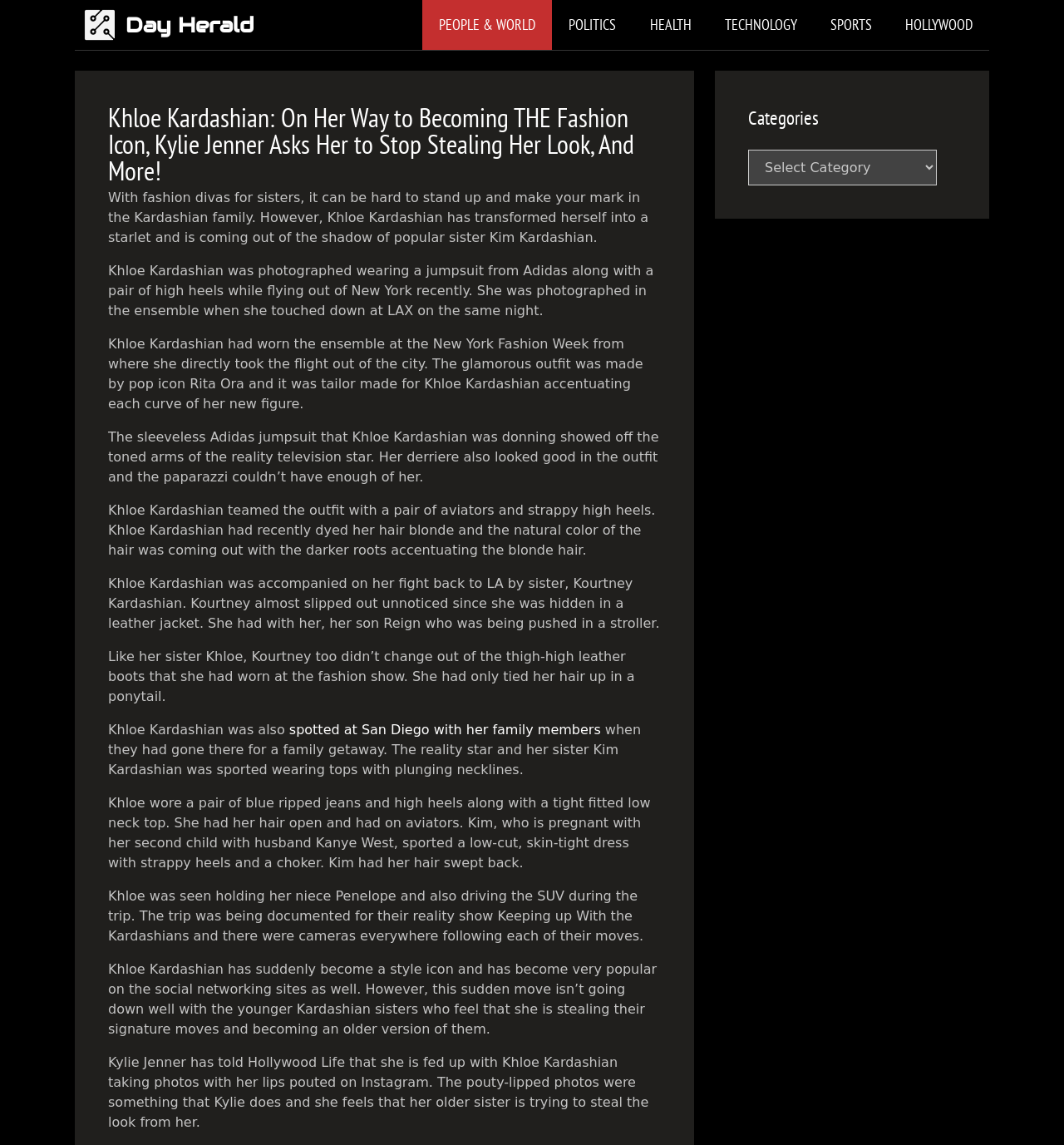What is Kylie Jenner's concern about Khloe Kardashian?
Utilize the information in the image to give a detailed answer to the question.

According to the article, Kylie Jenner has told Hollywood Life that she is fed up with Khloe Kardashian taking photos with her lips pouted on Instagram, which Kylie feels is stealing her signature move.